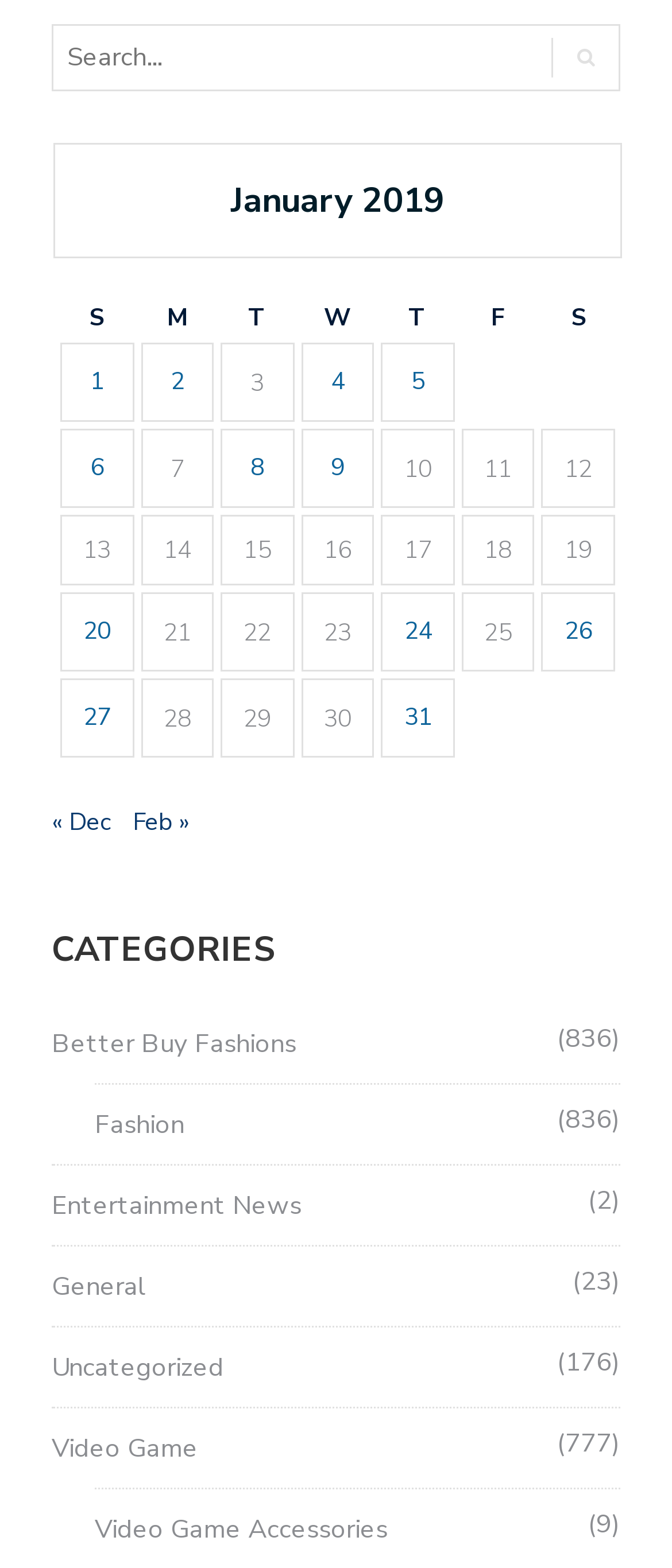Locate the bounding box coordinates of the area to click to fulfill this instruction: "View posts in Video Game category". The bounding box should be presented as four float numbers between 0 and 1, in the order [left, top, right, bottom].

[0.077, 0.913, 0.295, 0.935]